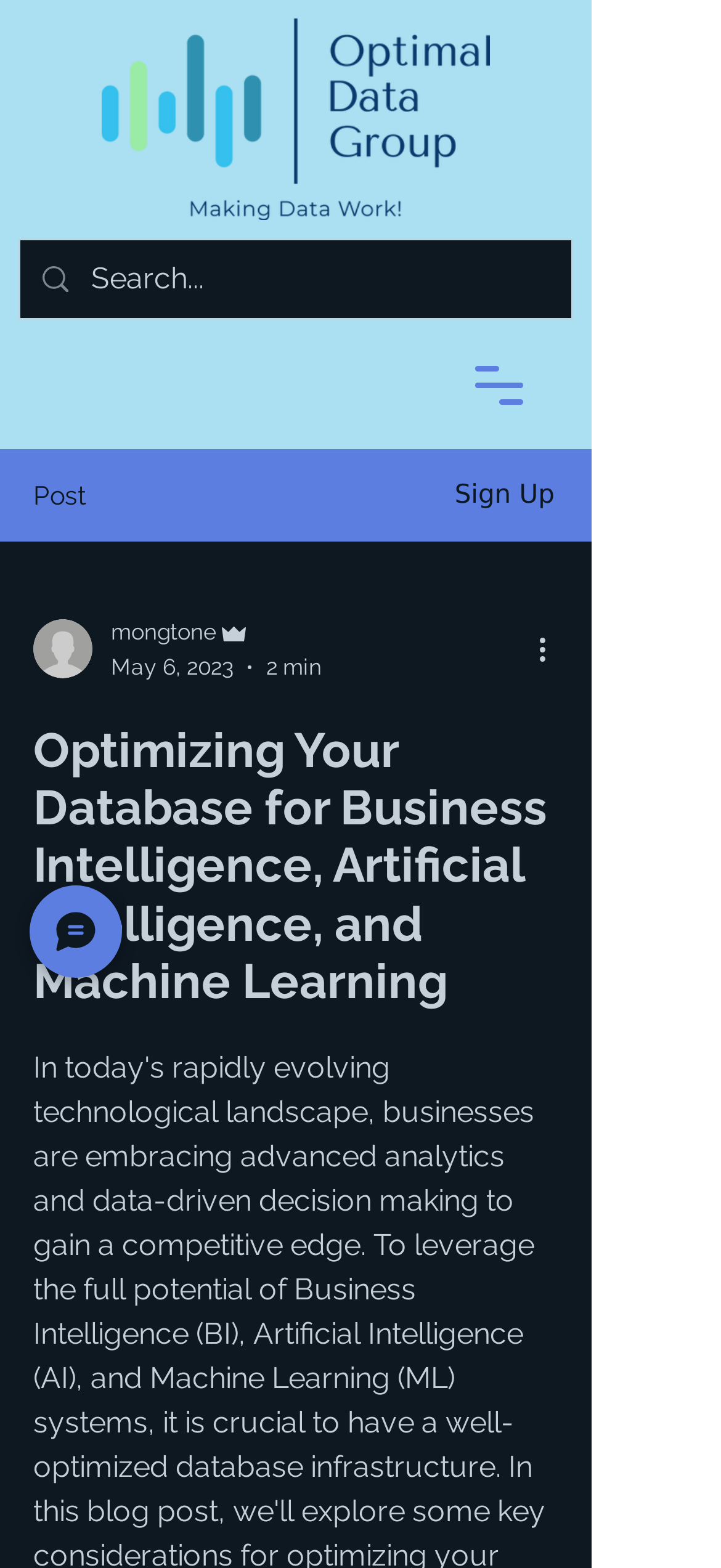What is the author's profile picture?
Using the image provided, answer with just one word or phrase.

Writer's picture